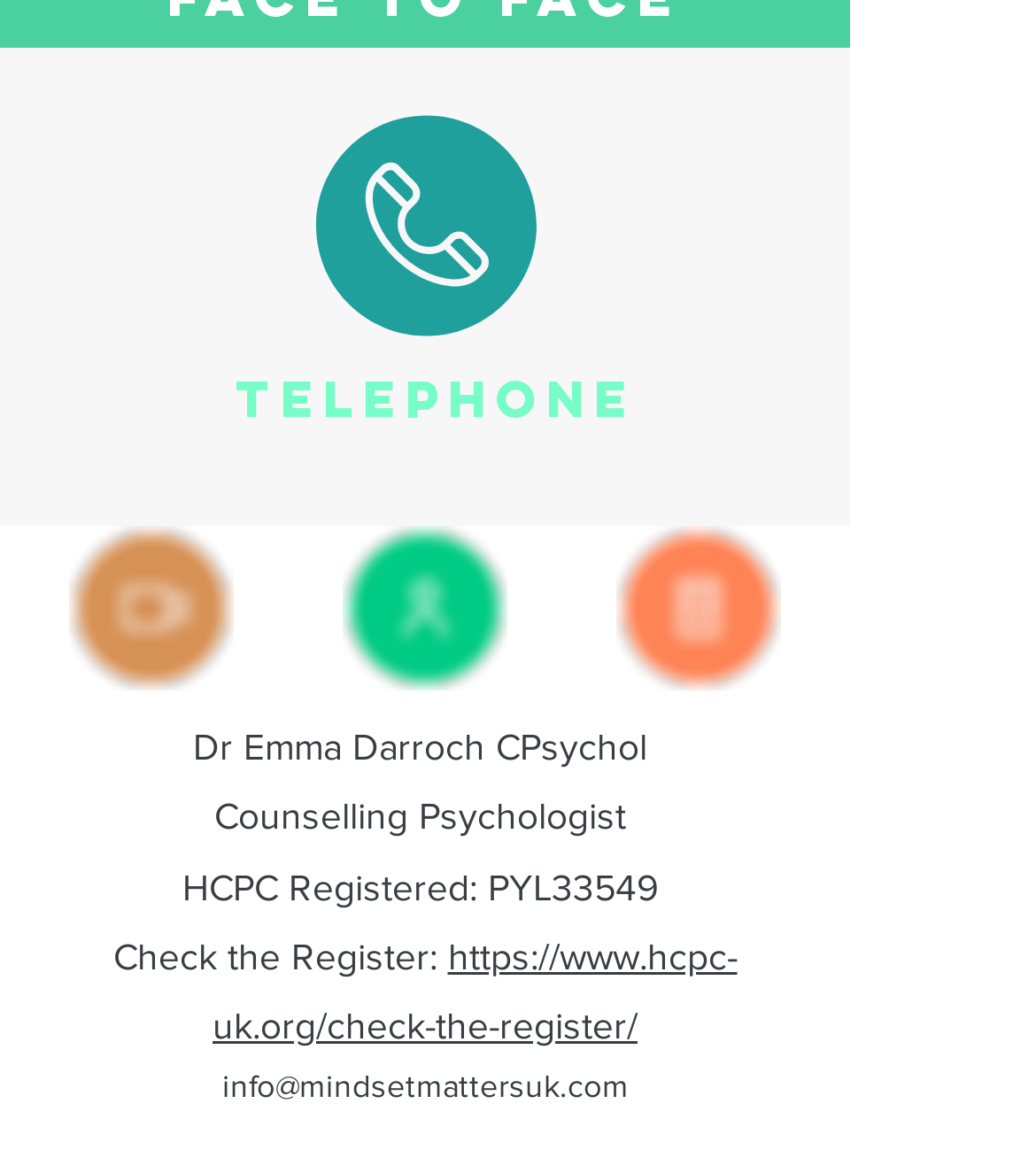Find the bounding box of the UI element described as follows: "info@mindsetmattersuk.com".

[0.214, 0.929, 0.606, 0.962]